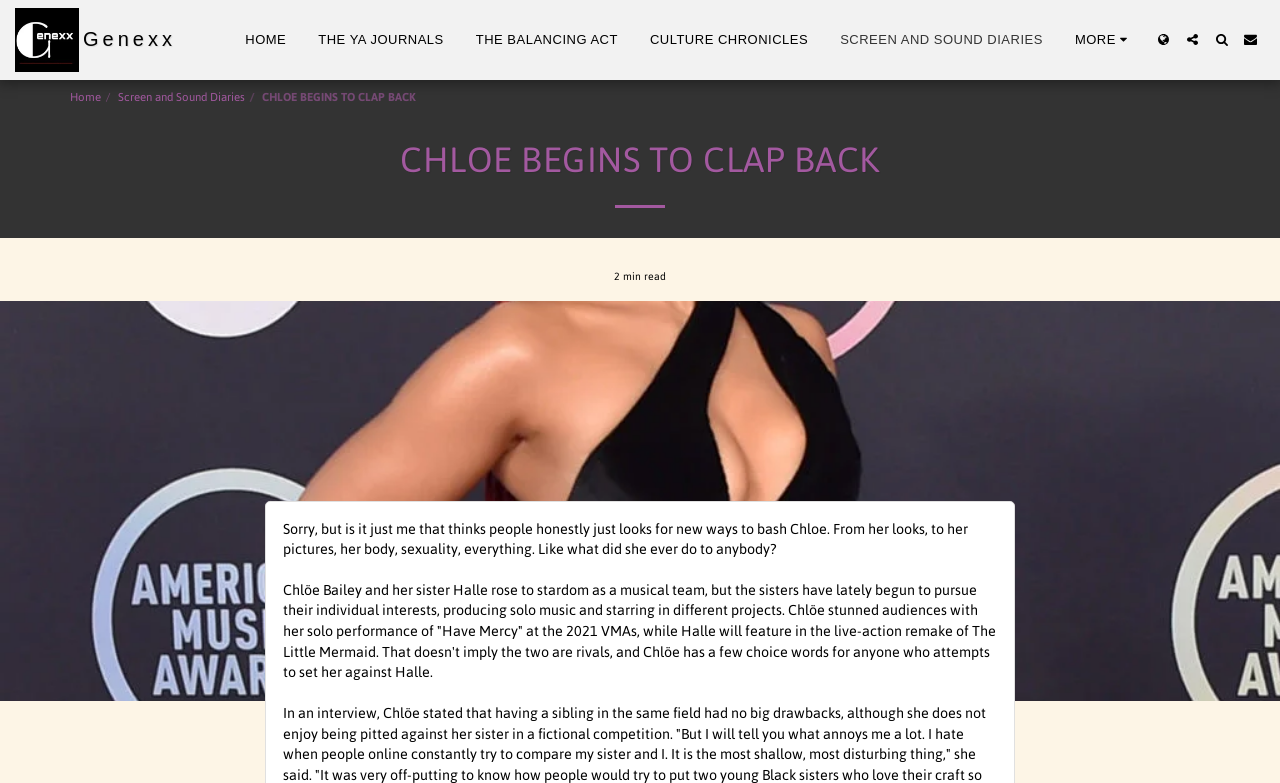Calculate the bounding box coordinates of the UI element given the description: "Home".

[0.055, 0.11, 0.079, 0.138]